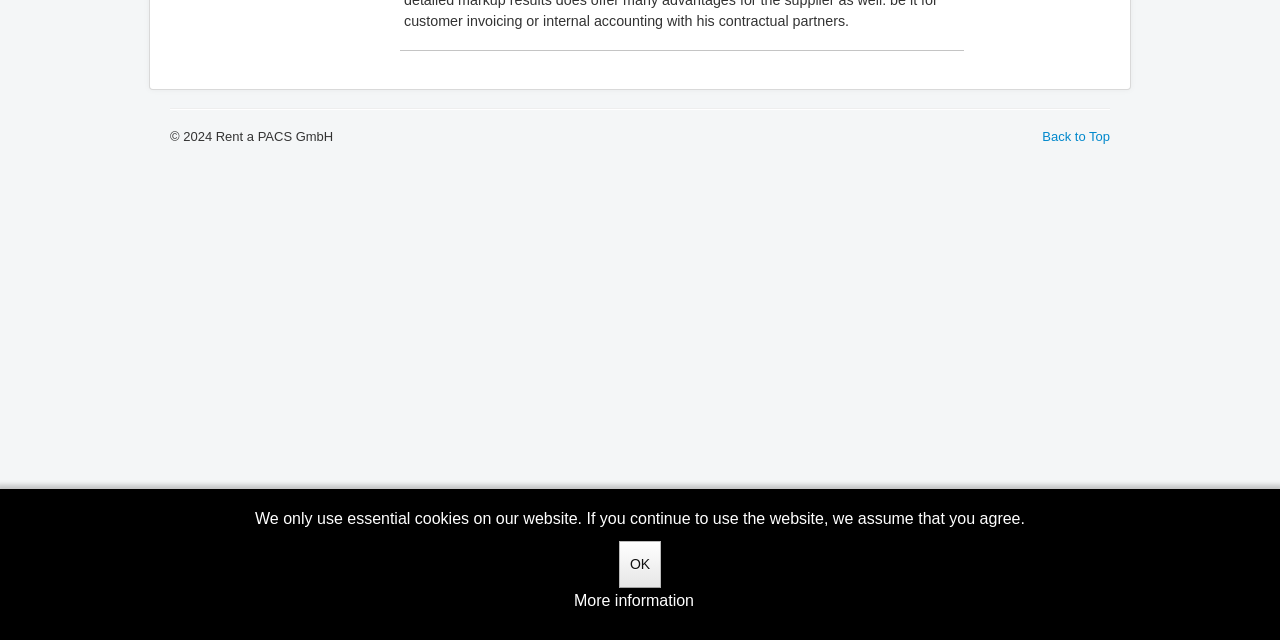Calculate the bounding box coordinates for the UI element based on the following description: "OK". Ensure the coordinates are four float numbers between 0 and 1, i.e., [left, top, right, bottom].

[0.483, 0.845, 0.516, 0.919]